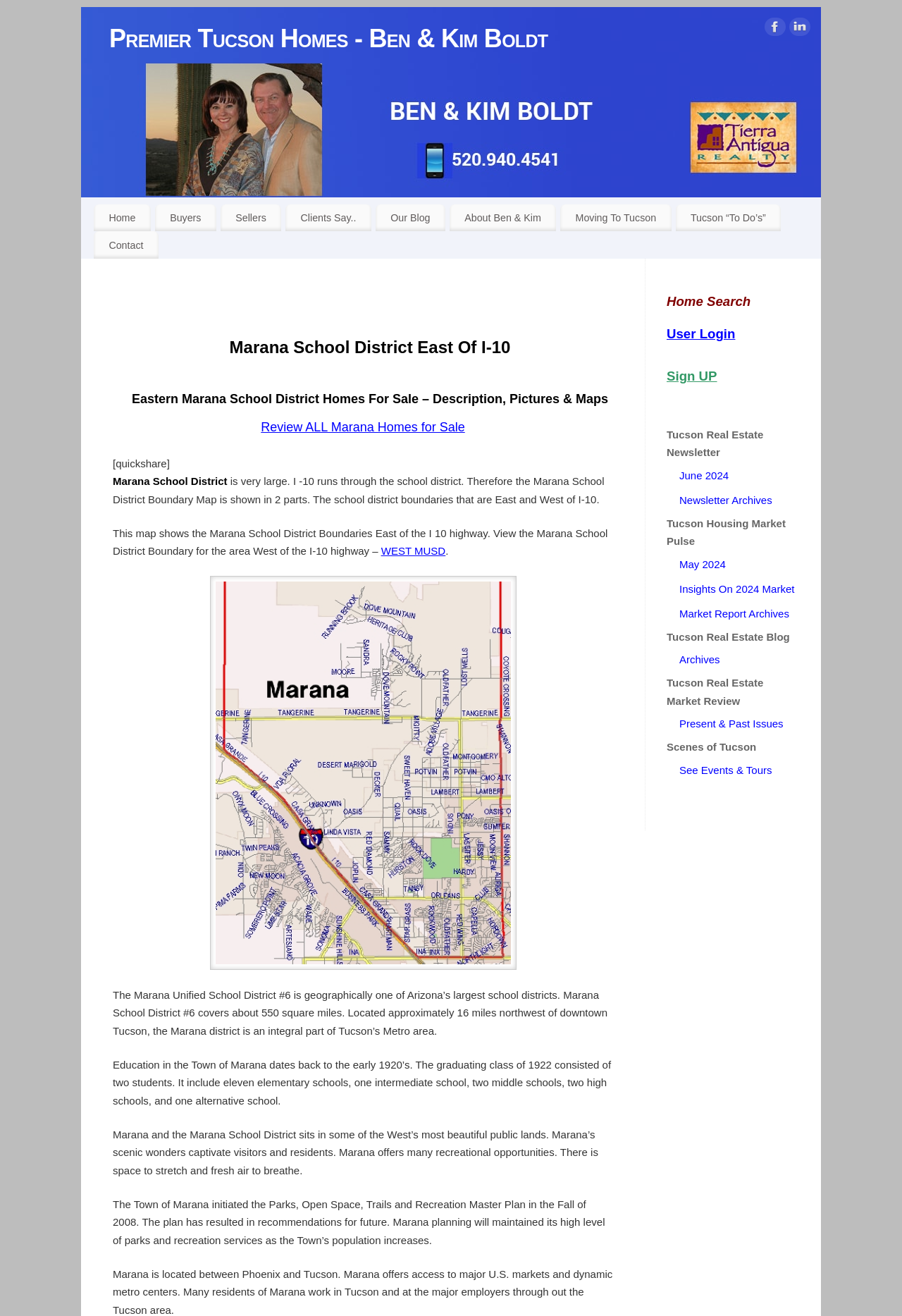Locate the bounding box coordinates of the element that needs to be clicked to carry out the instruction: "View the 'WEST MUSD' boundary map". The coordinates should be given as four float numbers ranging from 0 to 1, i.e., [left, top, right, bottom].

[0.422, 0.414, 0.494, 0.423]